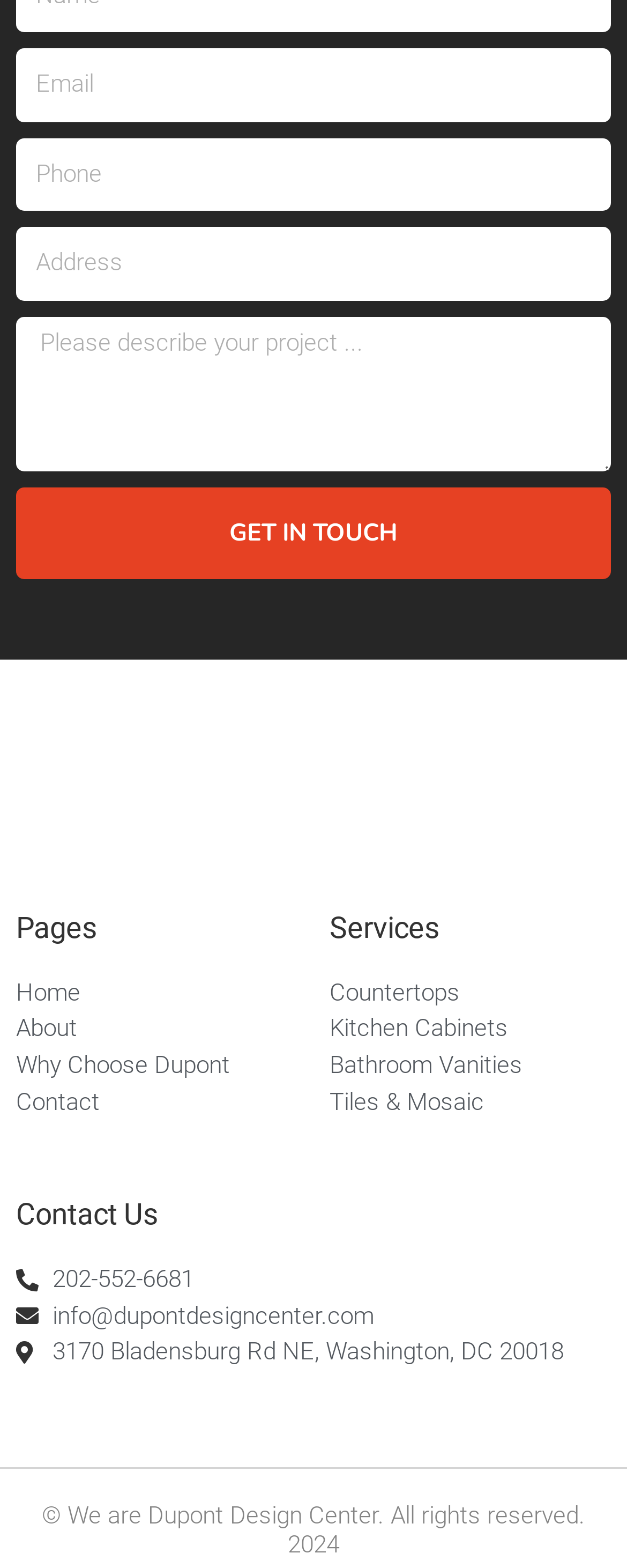What is the address of the company?
Using the image as a reference, answer with just one word or a short phrase.

3170 Bladensburg Rd NE, Washington, DC 20018